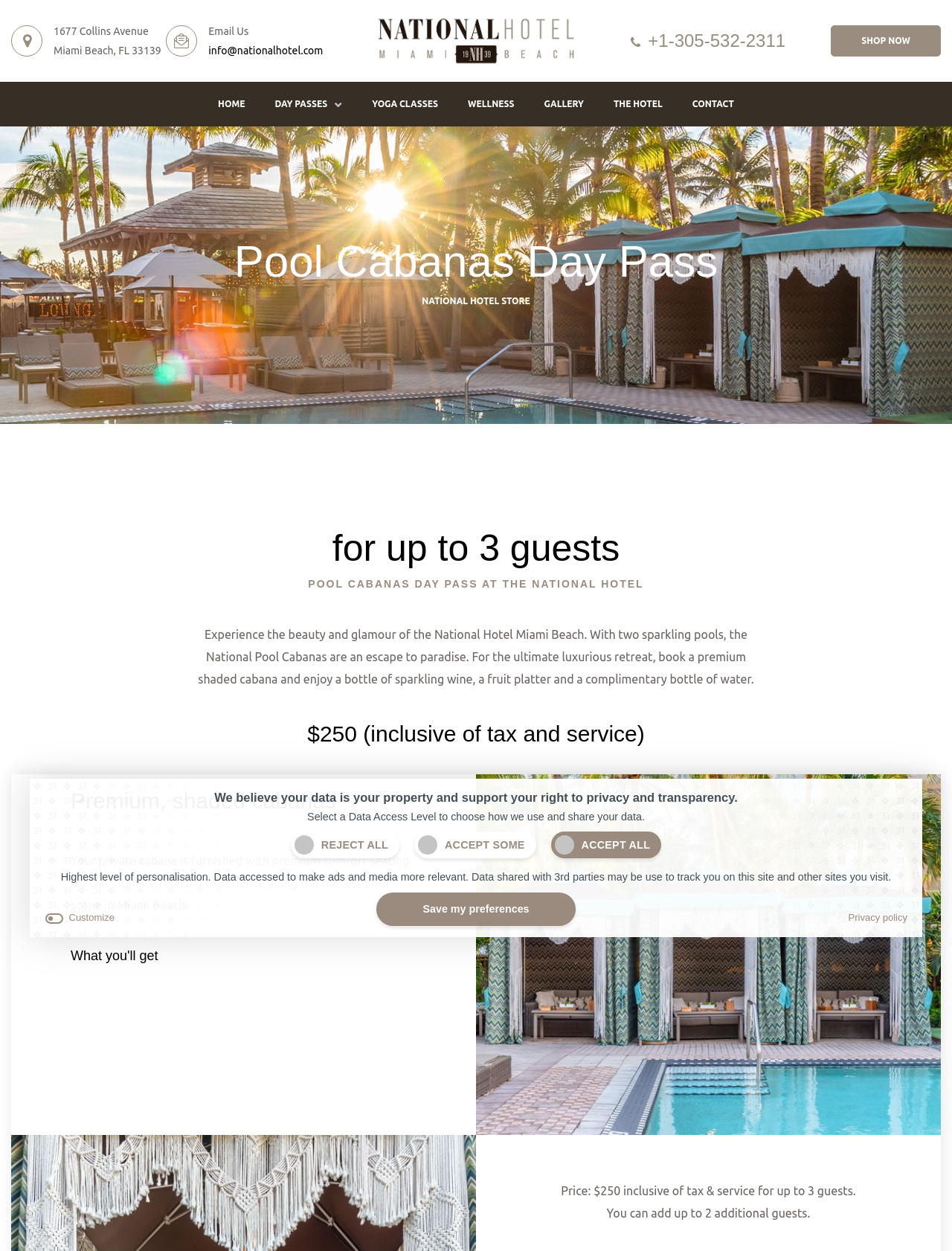Identify and extract the main heading of the webpage.

Pool Cabanas Day Pass